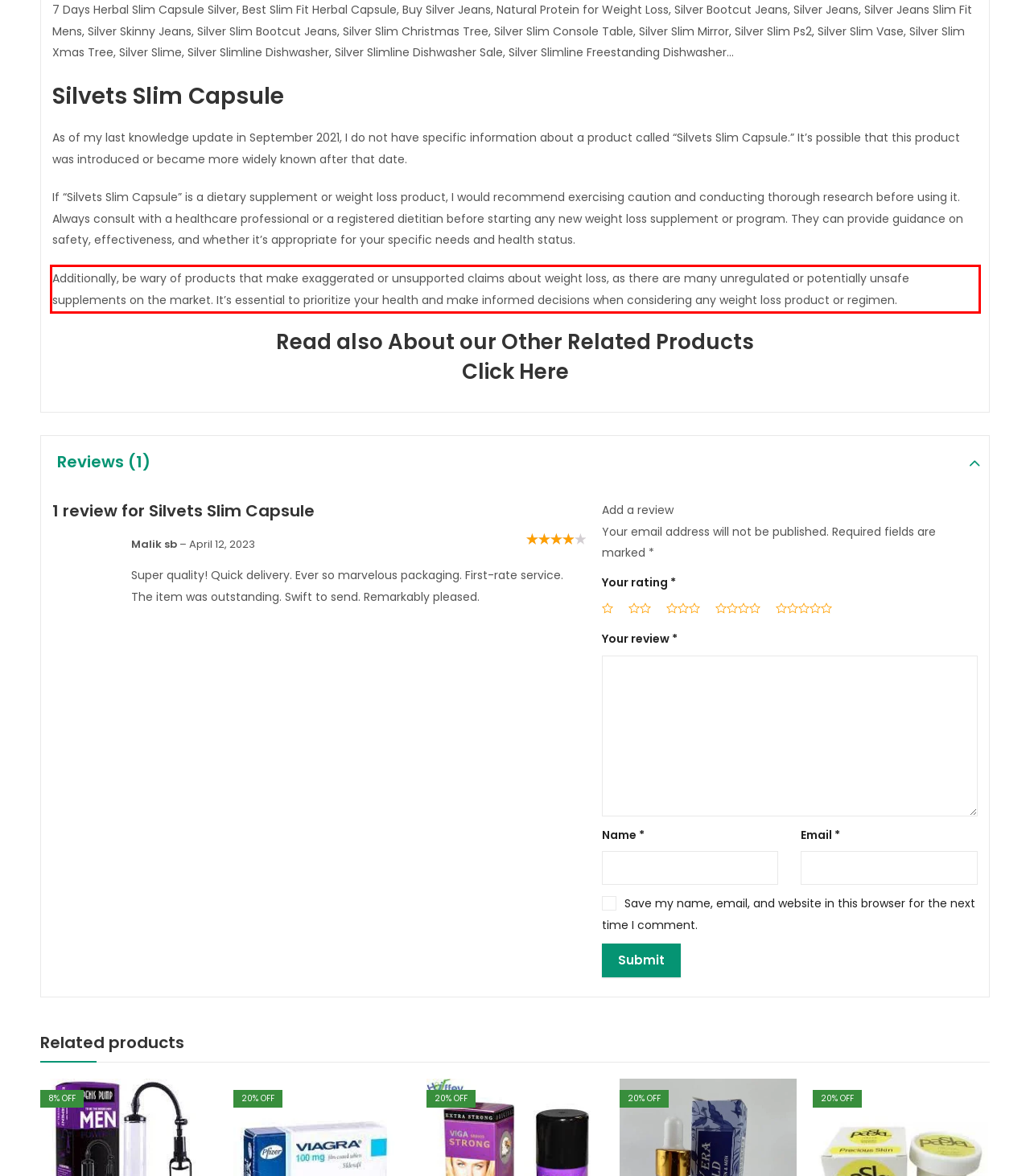Please identify and extract the text content from the UI element encased in a red bounding box on the provided webpage screenshot.

Additionally, be wary of products that make exaggerated or unsupported claims about weight loss, as there are many unregulated or potentially unsafe supplements on the market. It’s essential to prioritize your health and make informed decisions when considering any weight loss product or regimen.